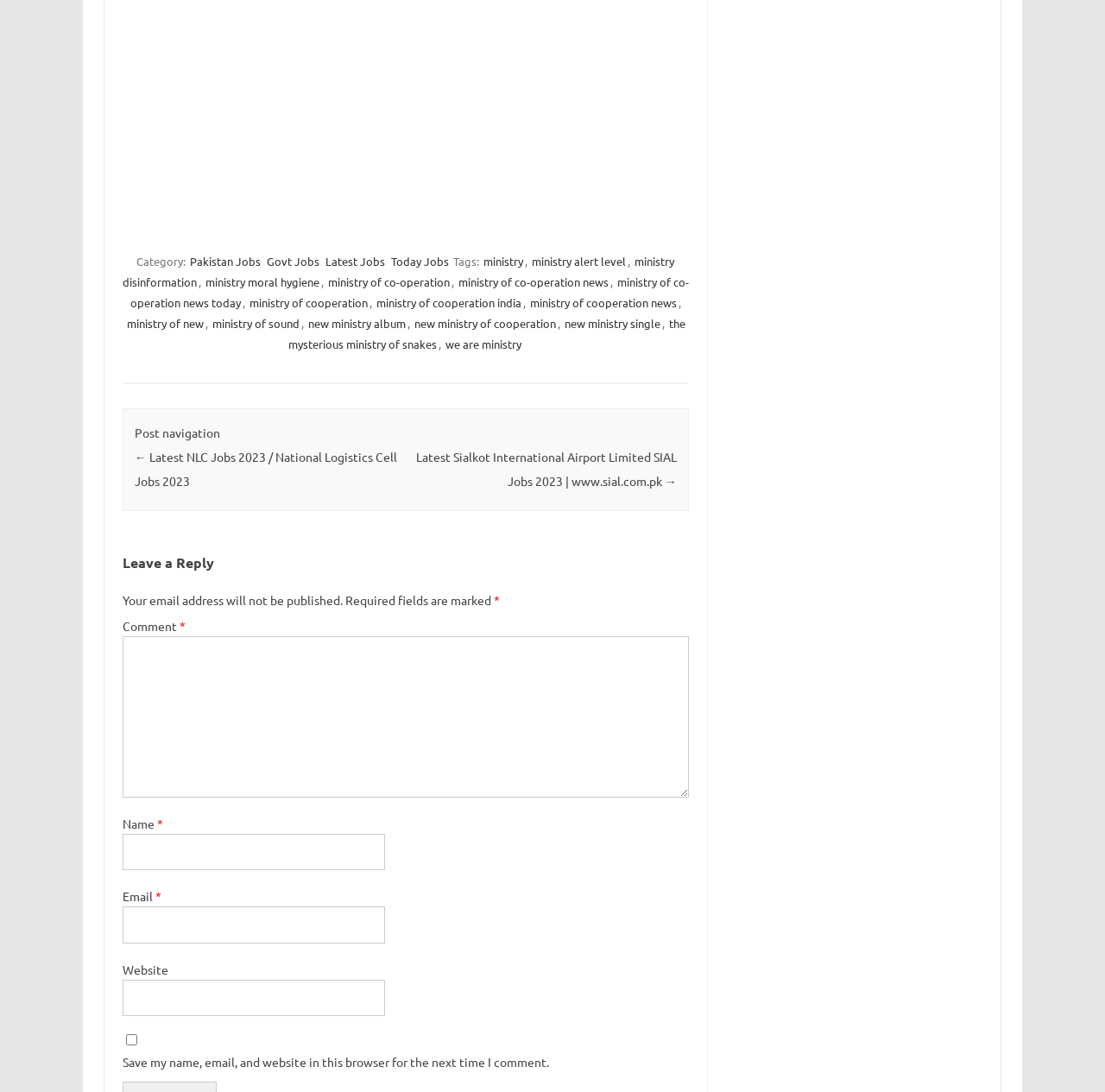Determine the bounding box coordinates for the area you should click to complete the following instruction: "Leave a comment".

[0.111, 0.566, 0.162, 0.58]